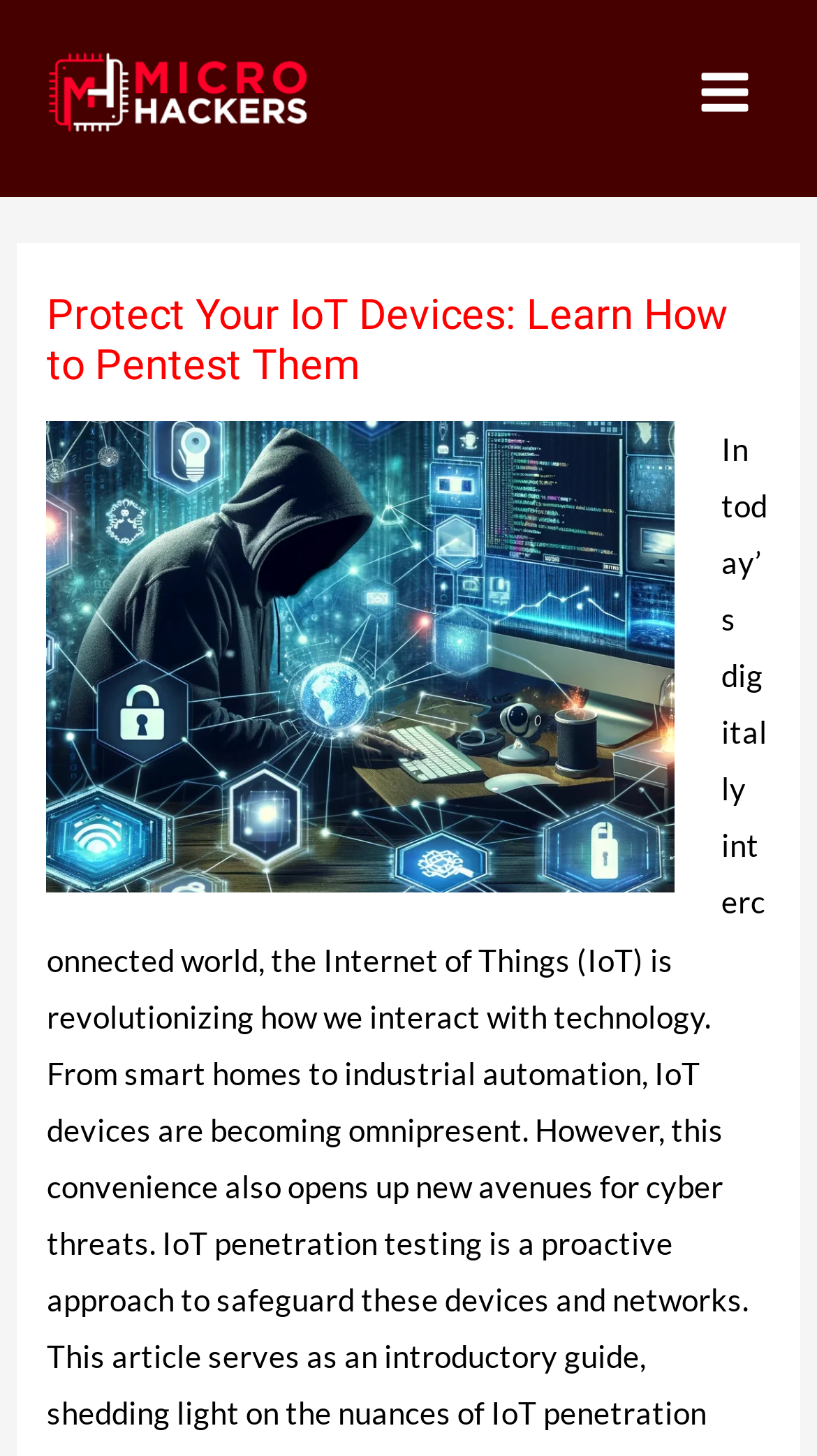Please respond to the question with a concise word or phrase:
What is the logo on the top left?

Microhackers